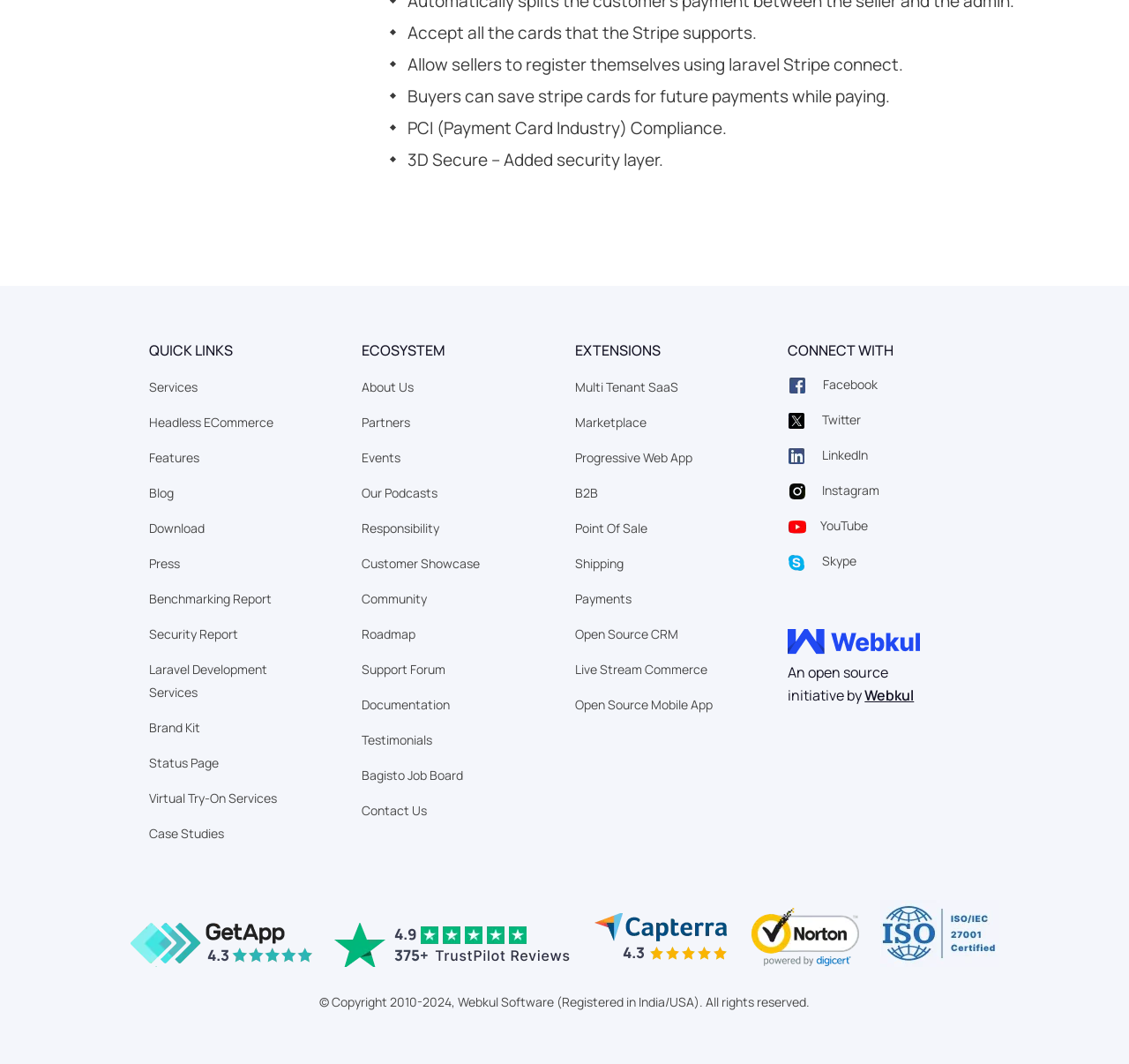Please predict the bounding box coordinates of the element's region where a click is necessary to complete the following instruction: "Visit Facebook". The coordinates should be represented by four float numbers between 0 and 1, i.e., [left, top, right, bottom].

[0.698, 0.352, 0.778, 0.373]